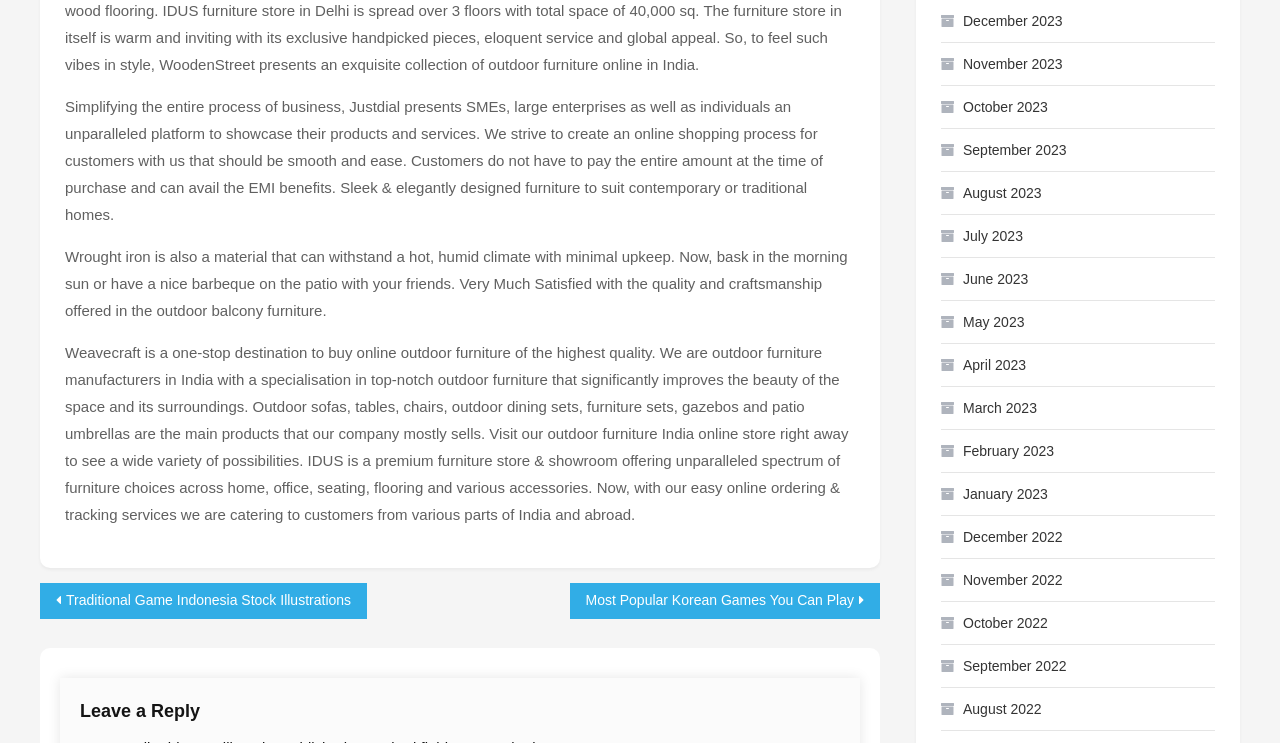What type of furniture is mentioned?
Can you offer a detailed and complete answer to this question?

The webpage mentions outdoor furniture, specifically outdoor sofas, tables, chairs, outdoor dining sets, furniture sets, gazebos, and patio umbrellas, indicating that the website is related to outdoor furniture sales.